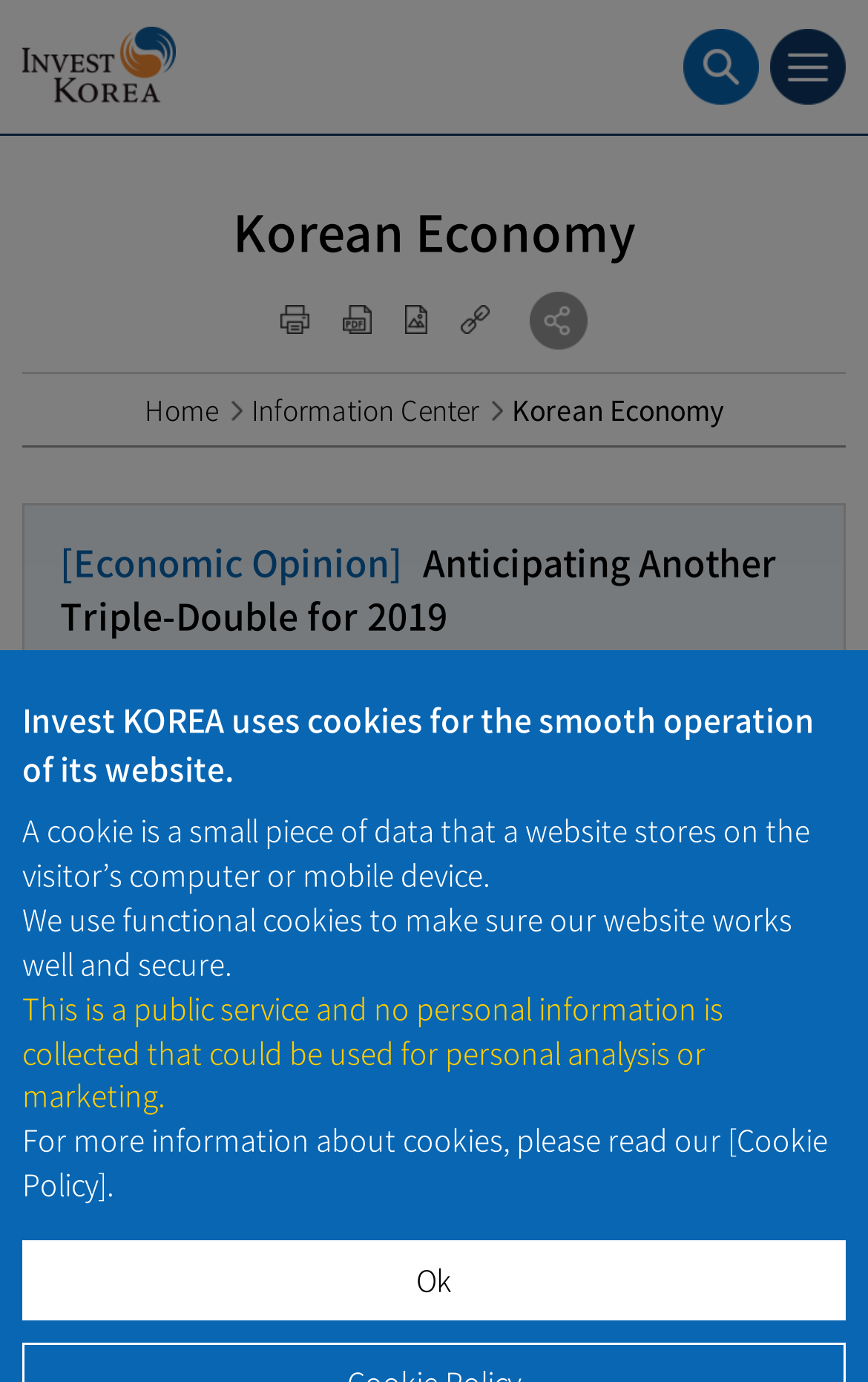Using the information from the screenshot, answer the following question thoroughly:
How many views does the article have?

I found the answer by looking at the section below the article title, where the 'Views' and 'Date' information is displayed, and the number of views is shown as 1674.